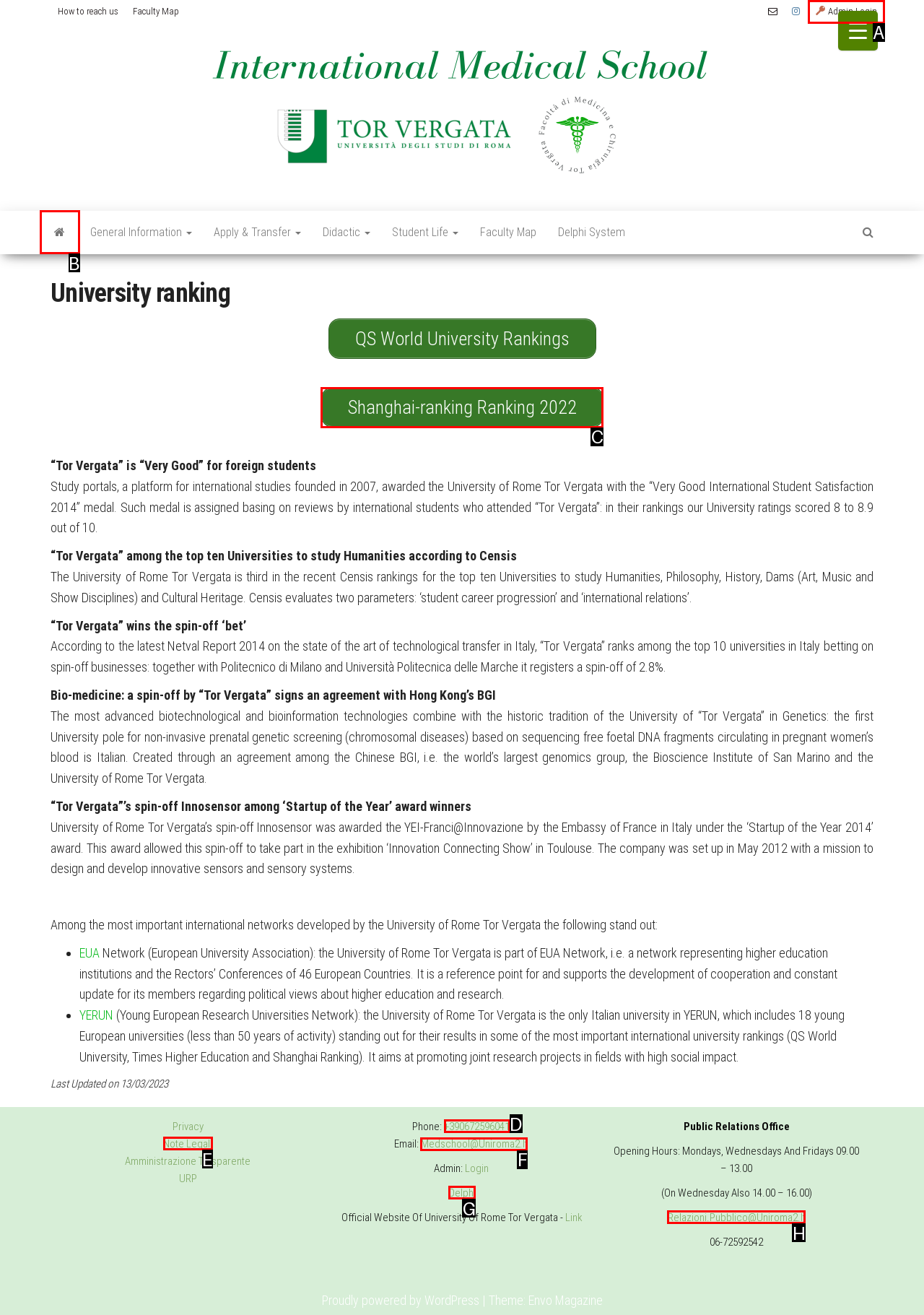Tell me which one HTML element I should click to complete the following task: Contact the university through email Answer with the option's letter from the given choices directly.

F